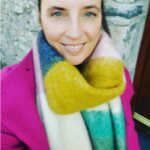Break down the image and provide a full description, noting any significant aspects.

The image features a smiling individual wearing a vibrant, colorful scarf that prominently displays shades of yellow, green, and blue, layered over a stylish pink coat. The background hints at a textured wall, adding an element of depth and context to the scene. This cheerful appearance suggests an approachable and friendly demeanor, reflecting a sense of warmth and positivity. The overall composition emphasizes confidence and a casual yet fashionable style, making it a fitting representation of personal expression.